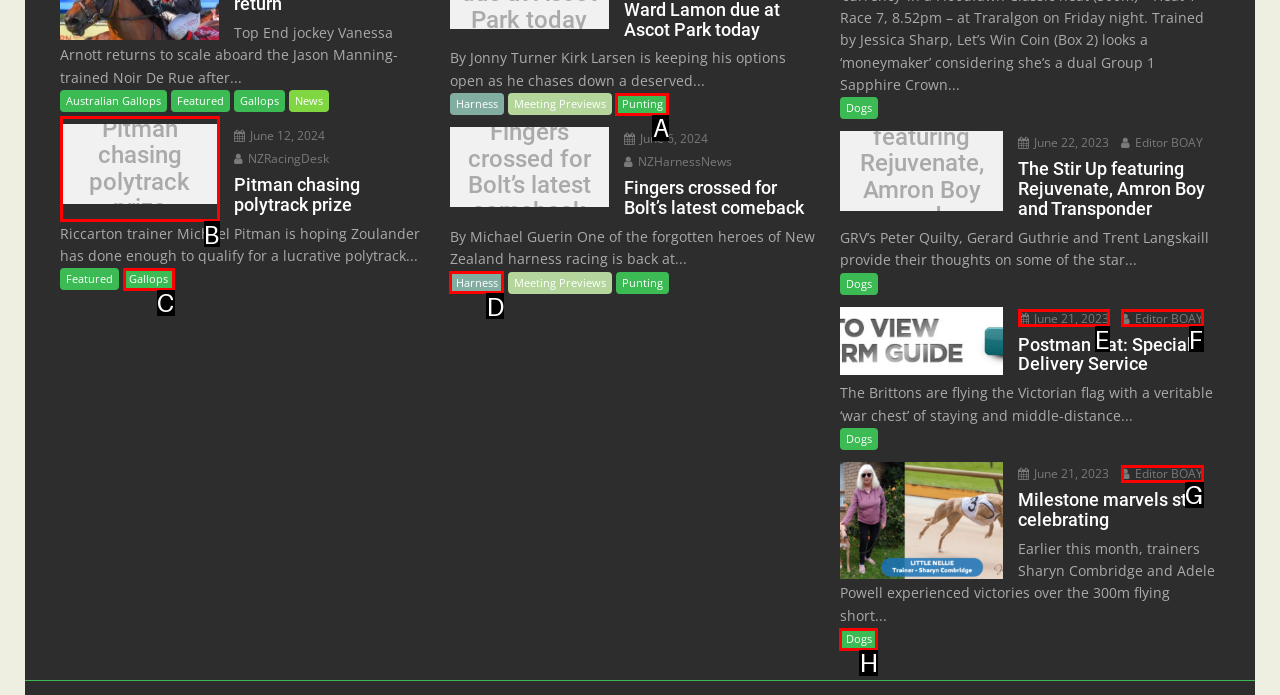Determine which option fits the element description: Pitman chasing polytrack prize
Answer with the option’s letter directly.

B